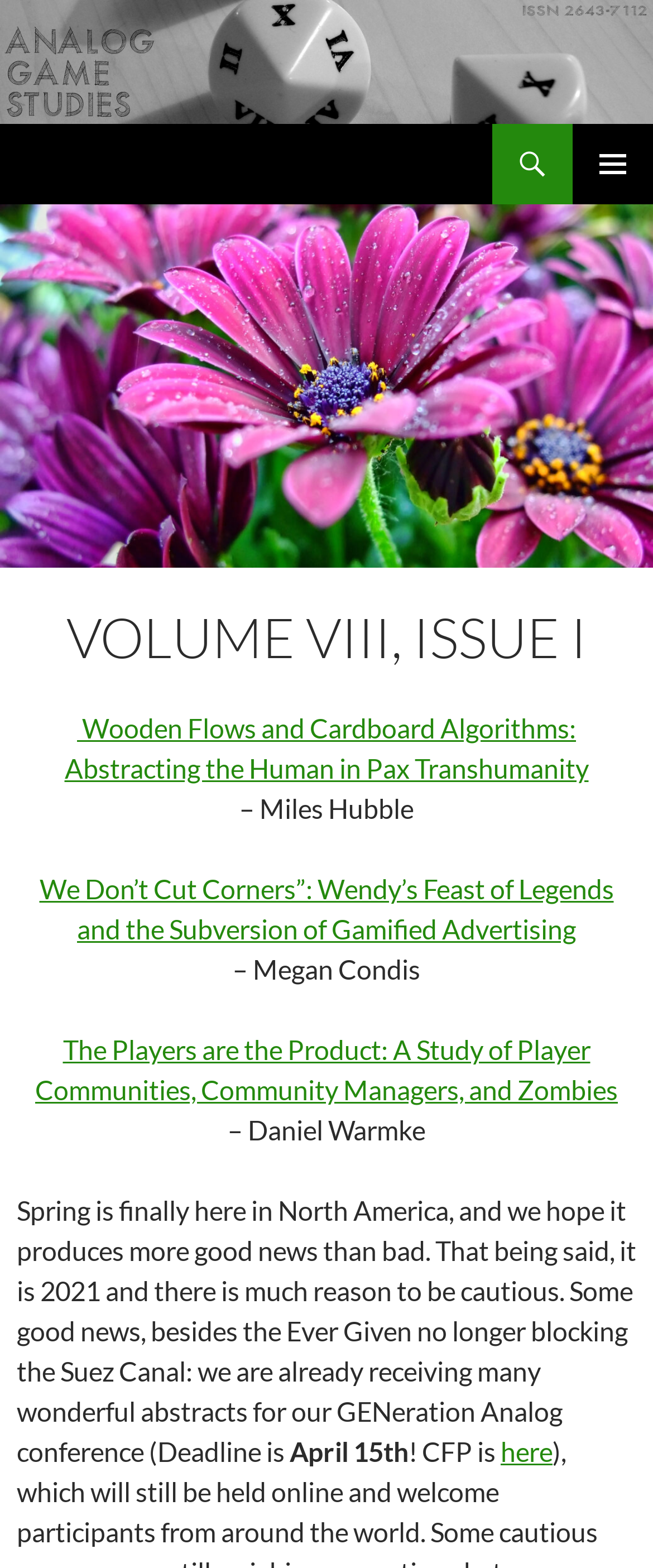Determine the bounding box coordinates for the UI element matching this description: "Analog Game Studies".

[0.026, 0.079, 0.459, 0.131]